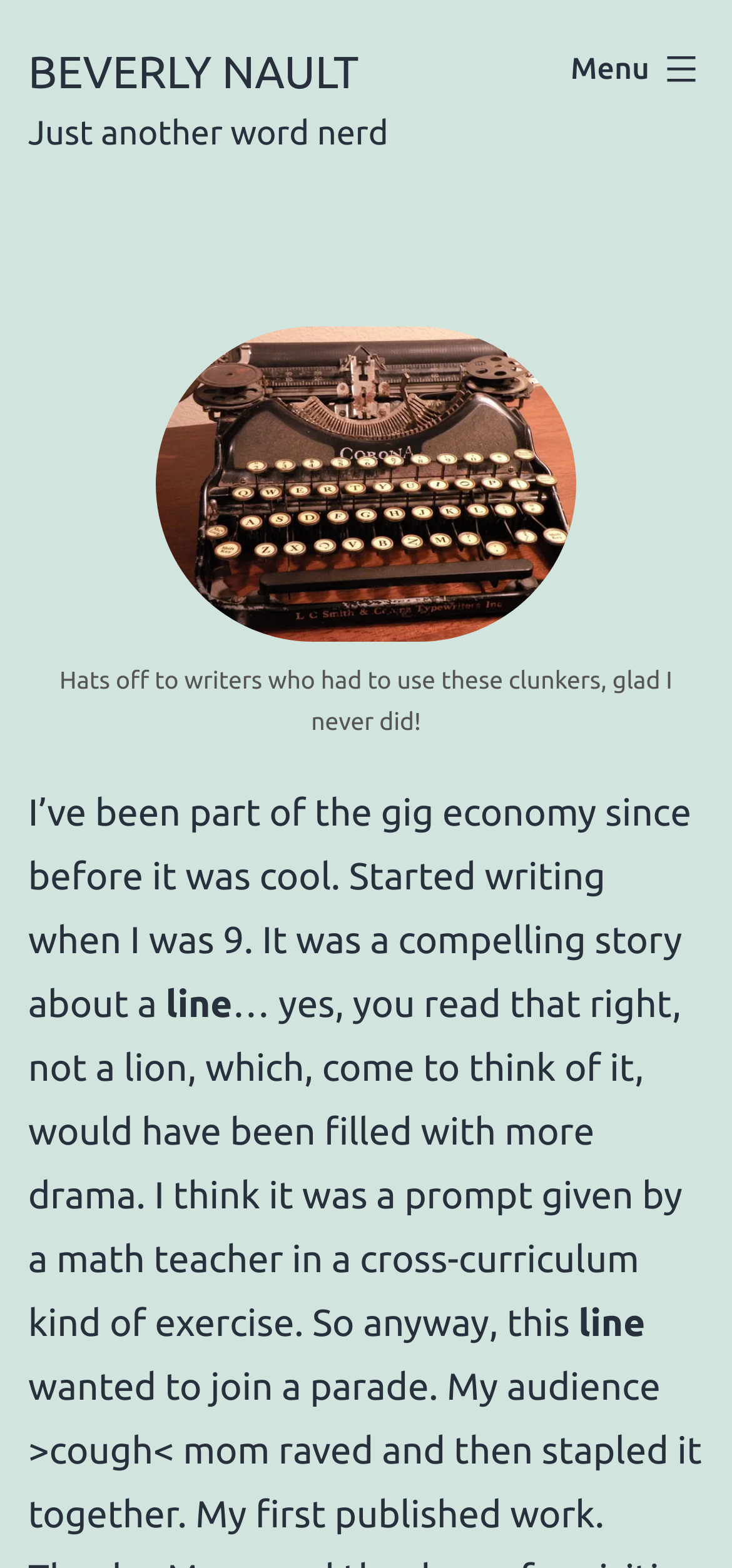Please find the bounding box for the following UI element description. Provide the coordinates in (top-left x, top-left y, bottom-right x, bottom-right y) format, with values between 0 and 1: Menu Close

[0.741, 0.018, 1.0, 0.071]